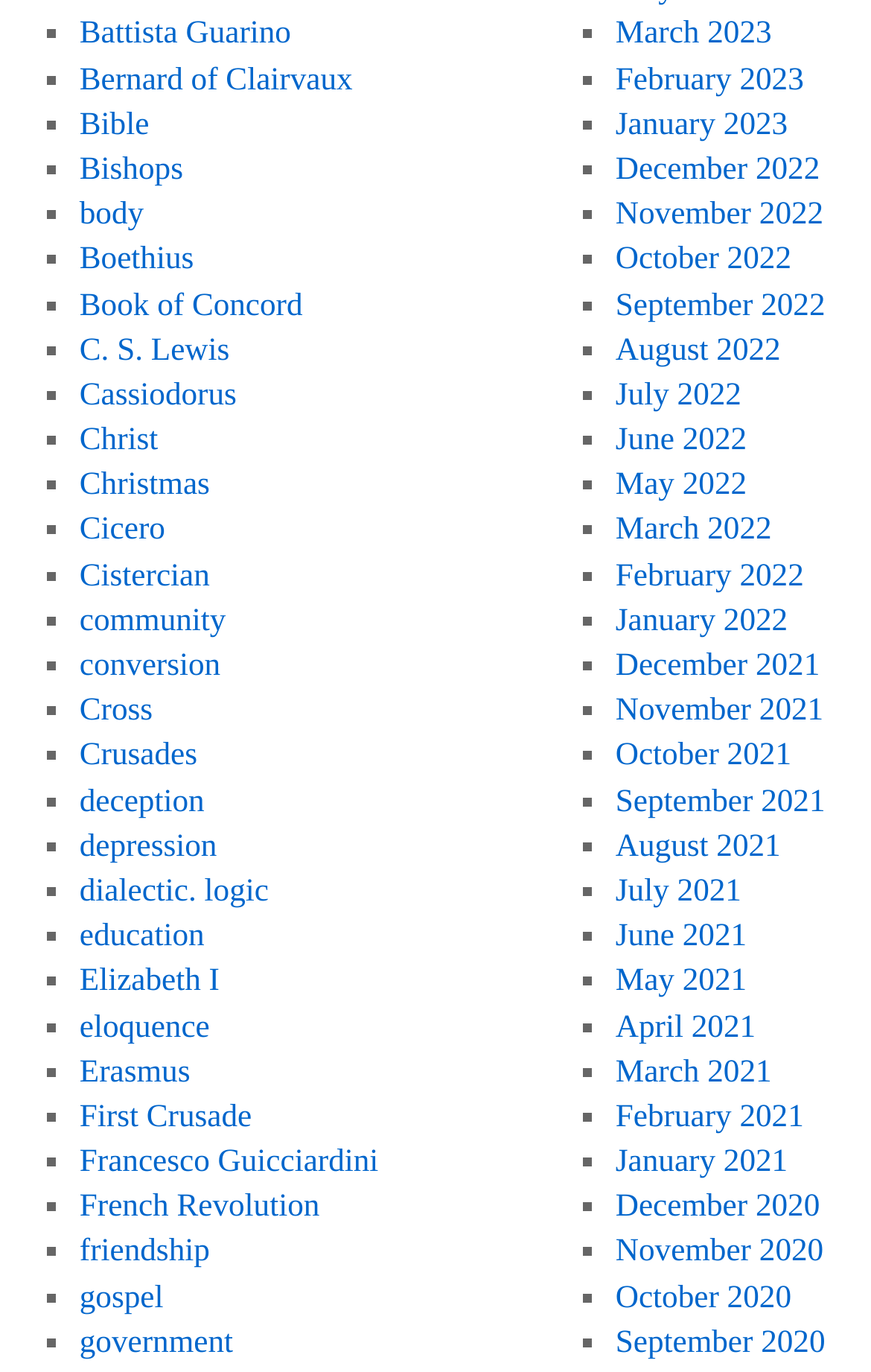Please determine the bounding box coordinates of the element to click in order to execute the following instruction: "click the 'BUY IT NOW' button". The coordinates should be four float numbers between 0 and 1, specified as [left, top, right, bottom].

None